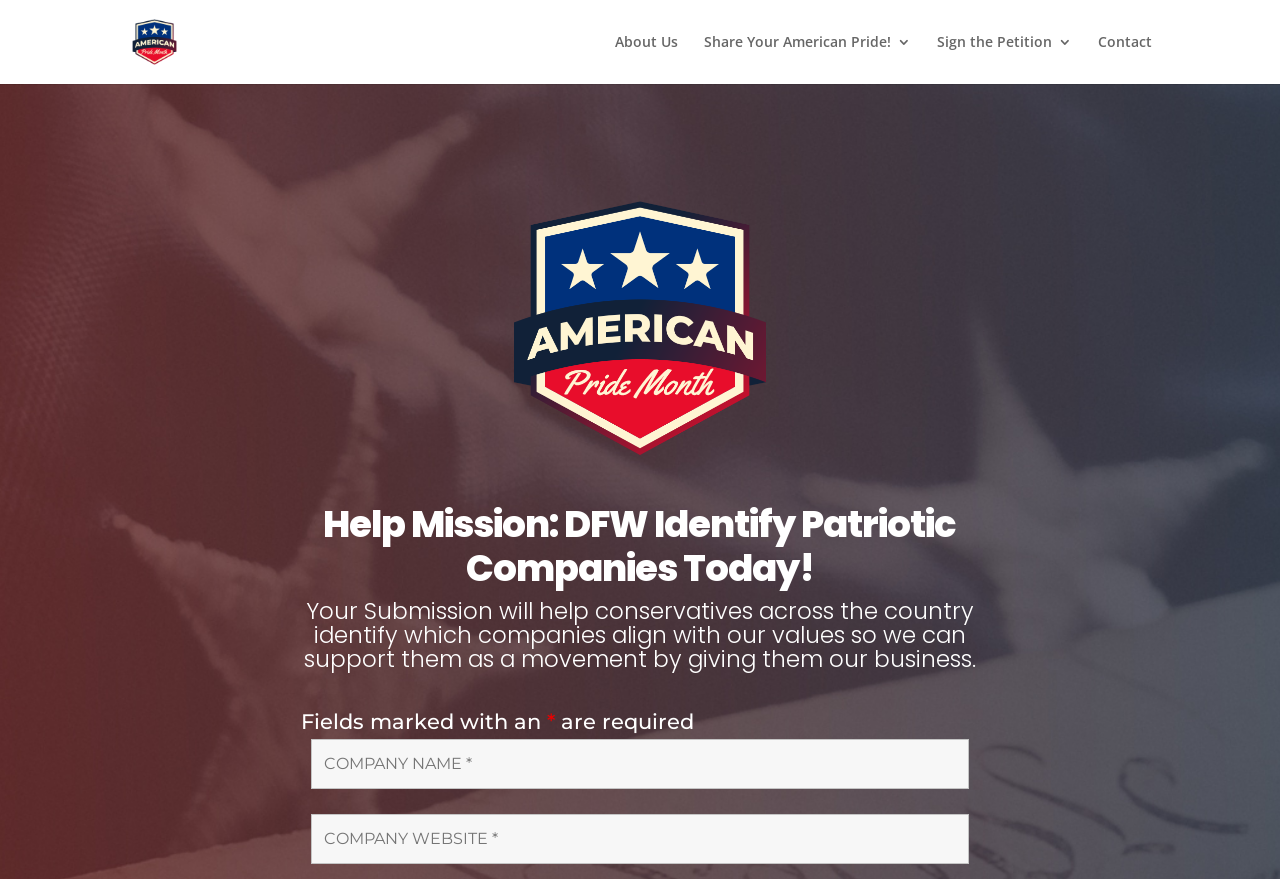Identify the bounding box for the described UI element: "aria-describedby="nf-error-76" name="nf-field-76" placeholder="COMPANY WEBSITE *"".

[0.243, 0.926, 0.757, 0.983]